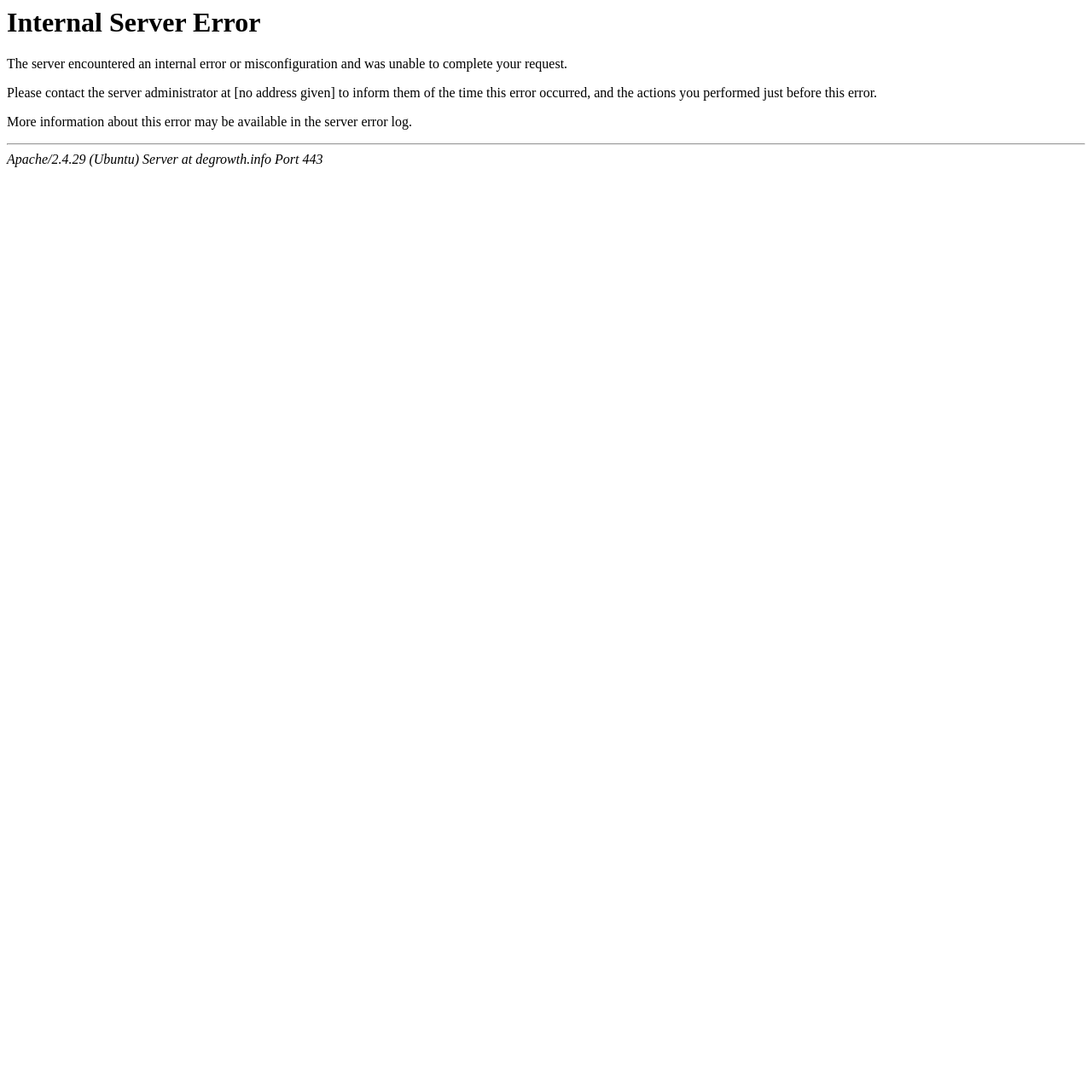Given the content of the image, can you provide a detailed answer to the question?
Is there additional information available about this error?

The availability of additional information is implied by the StaticText element with bounding box coordinates [0.006, 0.105, 0.377, 0.118], which mentions that more information may be available in the server error log.